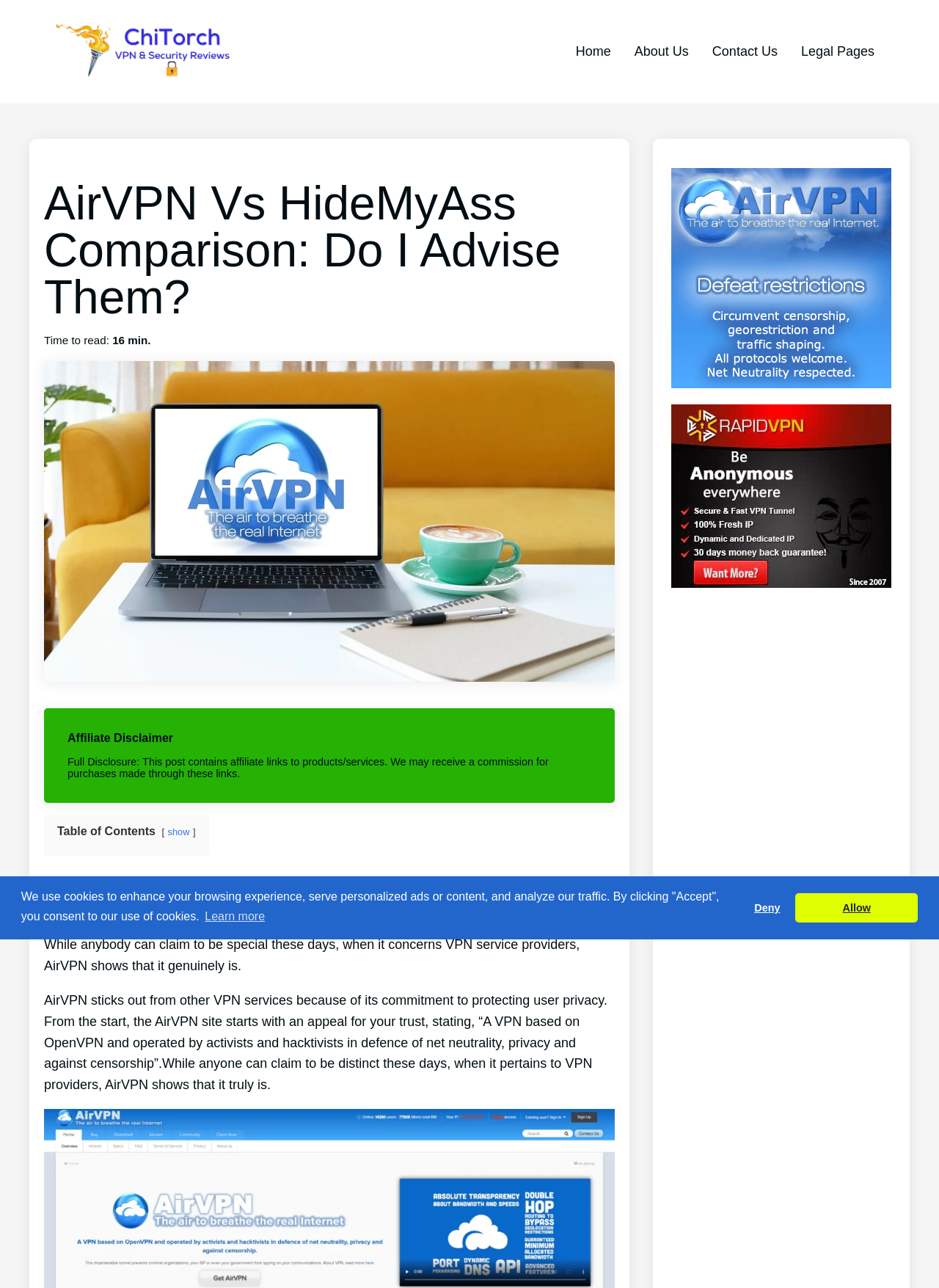Give a detailed account of the webpage's layout and content.

The webpage is about a comparison between AirVPN and HideMyAss, with a focus on the benefits of using AirVPN for anonymous web surfing. At the top left, there is a logo image and a link to "ChiTorch". On the top right, there are four links to "Home", "About Us", "Contact Us", and "Legal Pages". 

Below the top navigation, there is a heading that reads "AirVPN Vs HideMyAss Comparison: Do I Advise Them?" followed by a static text indicating the time it takes to read the article, which is 16 minutes. 

To the right of the heading, there is a large image that spans almost the entire width of the page. Below the image, there is an affiliate disclaimer and a table of contents. The table of contents has a "show" link next to it.

The main content of the page starts with a paragraph that asks if the user wants to stay anonymous while surfing the web and introduces AirVPN as a solution. The following paragraphs describe the benefits of using AirVPN, highlighting its commitment to protecting user privacy.

On the right side of the page, there are two sidebars, one for AirVPN and one for RapidVPN, each with an image and a link. 

At the bottom of the page, there is a cookie consent dialog with a message explaining the use of cookies and three buttons to "Learn more", "Deny cookies", or "Allow cookies".